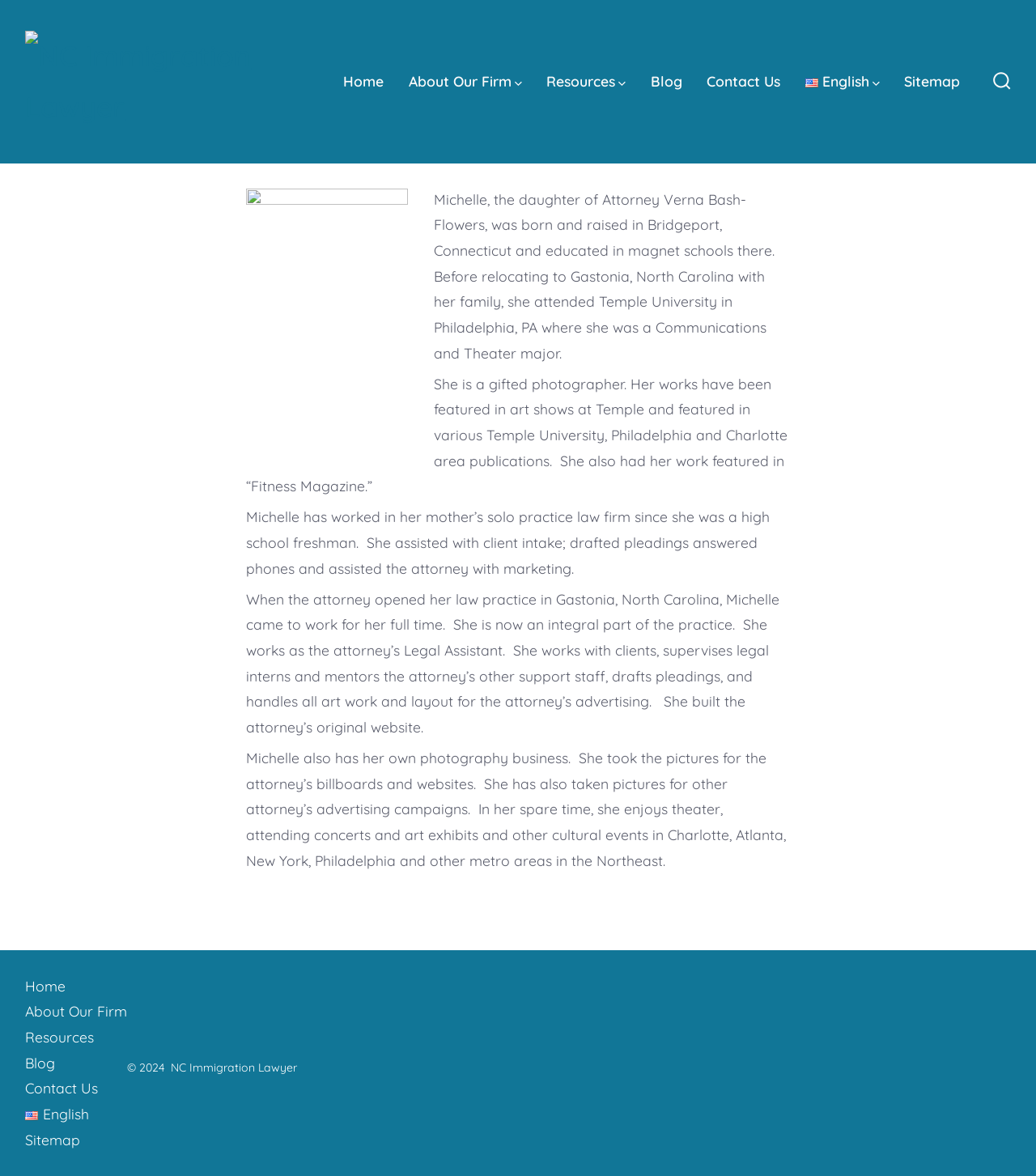Provide the bounding box coordinates of the HTML element described by the text: "About Our Firm". The coordinates should be in the format [left, top, right, bottom] with values between 0 and 1.

[0.394, 0.059, 0.504, 0.081]